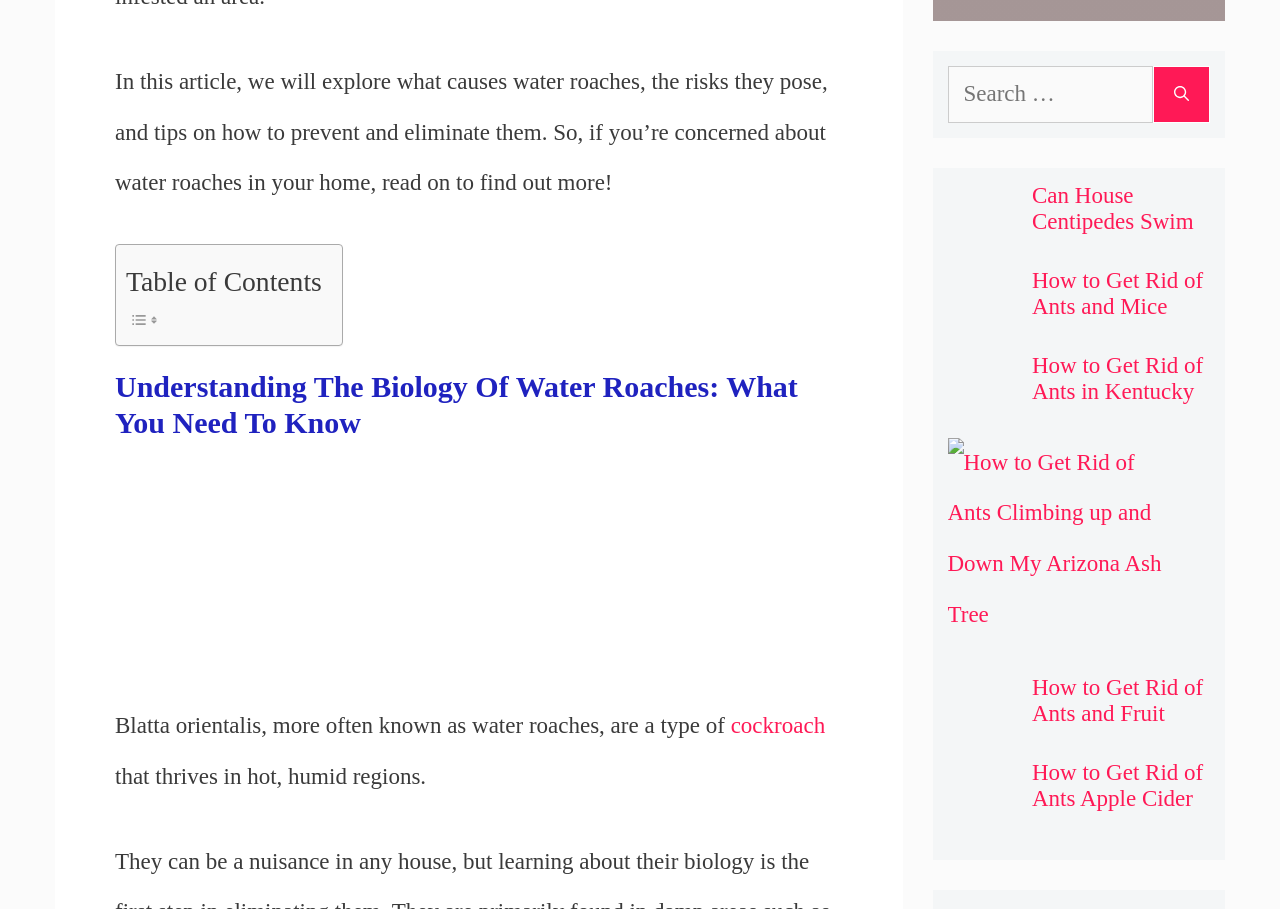Please provide a brief answer to the question using only one word or phrase: 
Is there a search function on the webpage?

Yes